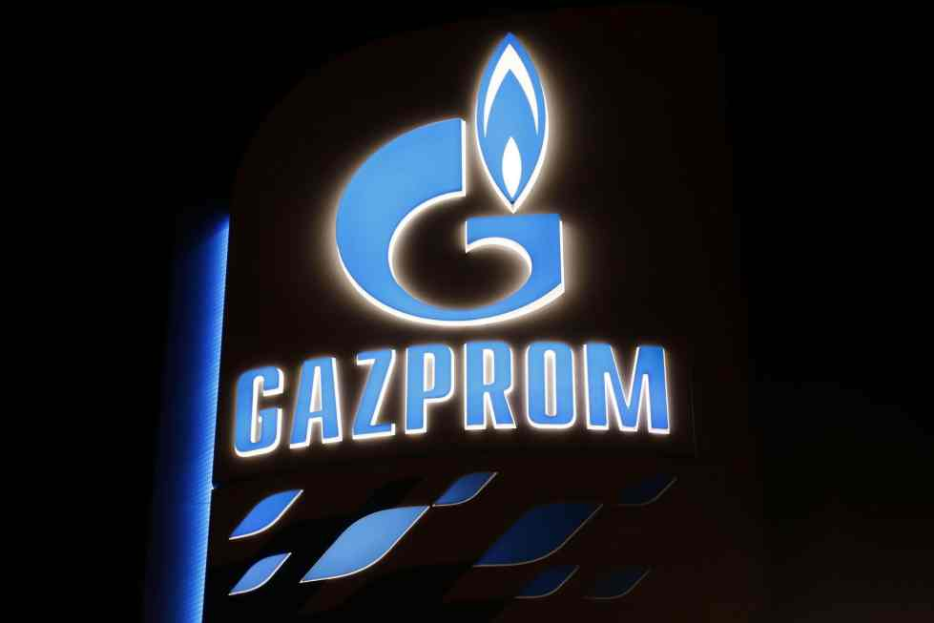What is the significance of the blue lighting on the sign?
Carefully examine the image and provide a detailed answer to the question.

The use of blue lighting on the sign emphasizes the company's brand identity and enhances its visibility in the night setting, reflecting Gazprom's significant presence in the energy sector.